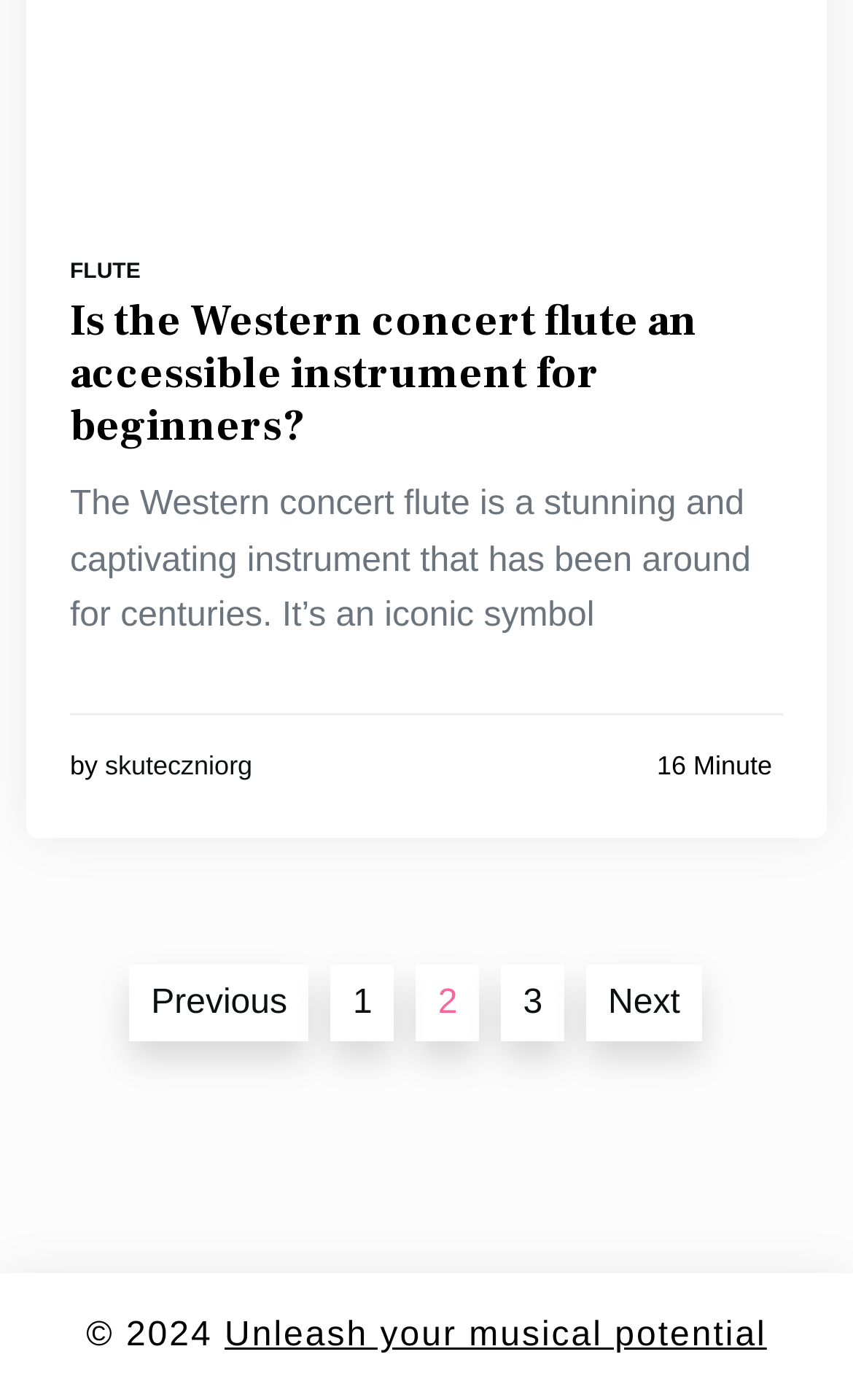Find the bounding box coordinates of the element to click in order to complete this instruction: "Click on the link to read the article about the Western concert flute". The bounding box coordinates must be four float numbers between 0 and 1, denoted as [left, top, right, bottom].

[0.082, 0.211, 0.918, 0.328]